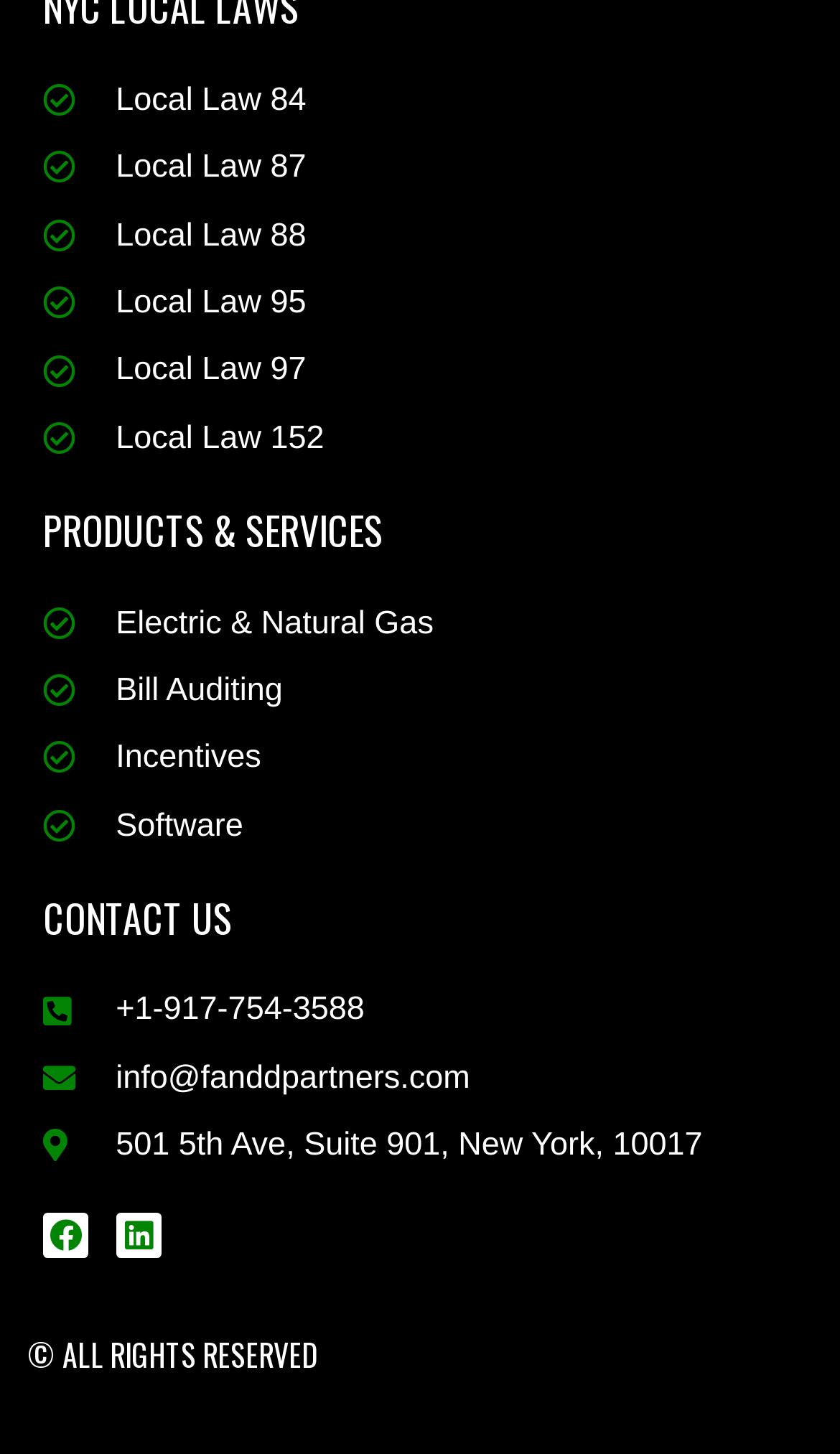Please specify the bounding box coordinates of the element that should be clicked to execute the given instruction: 'Explore Electric & Natural Gas'. Ensure the coordinates are four float numbers between 0 and 1, expressed as [left, top, right, bottom].

[0.051, 0.411, 0.974, 0.446]